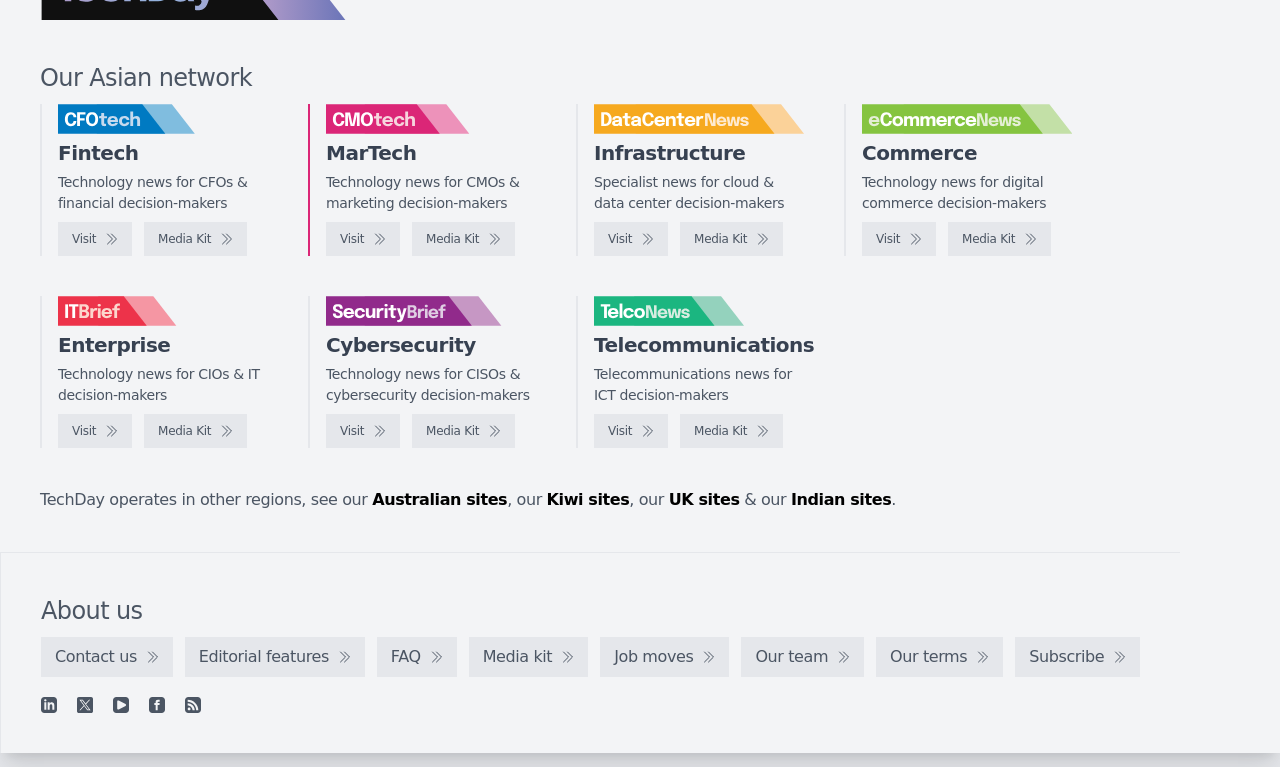Could you highlight the region that needs to be clicked to execute the instruction: "Visit CFOtech"?

[0.045, 0.289, 0.103, 0.334]